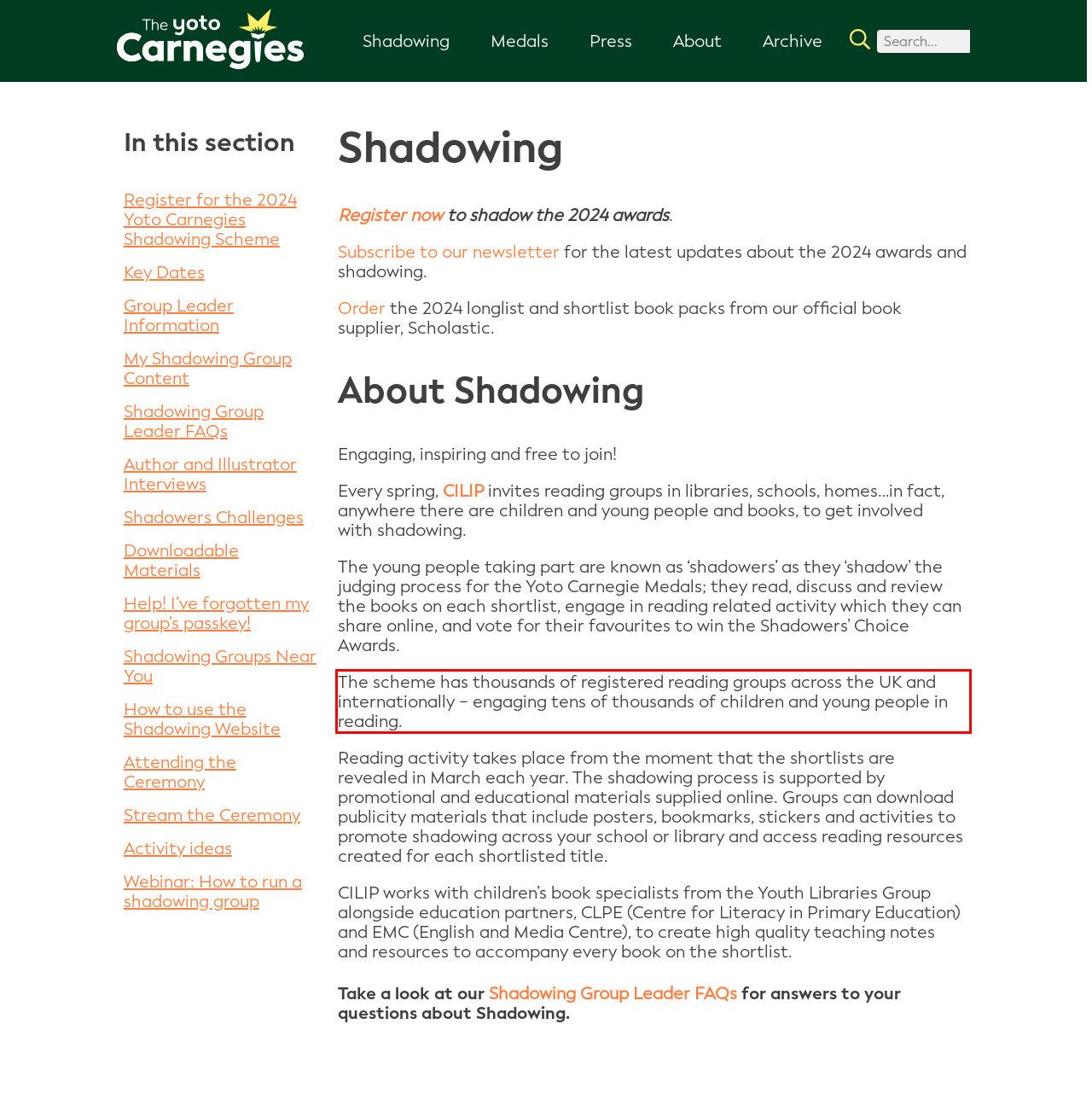Given a screenshot of a webpage, identify the red bounding box and perform OCR to recognize the text within that box.

The scheme has thousands of registered reading groups across the UK and internationally − engaging tens of thousands of children and young people in reading.